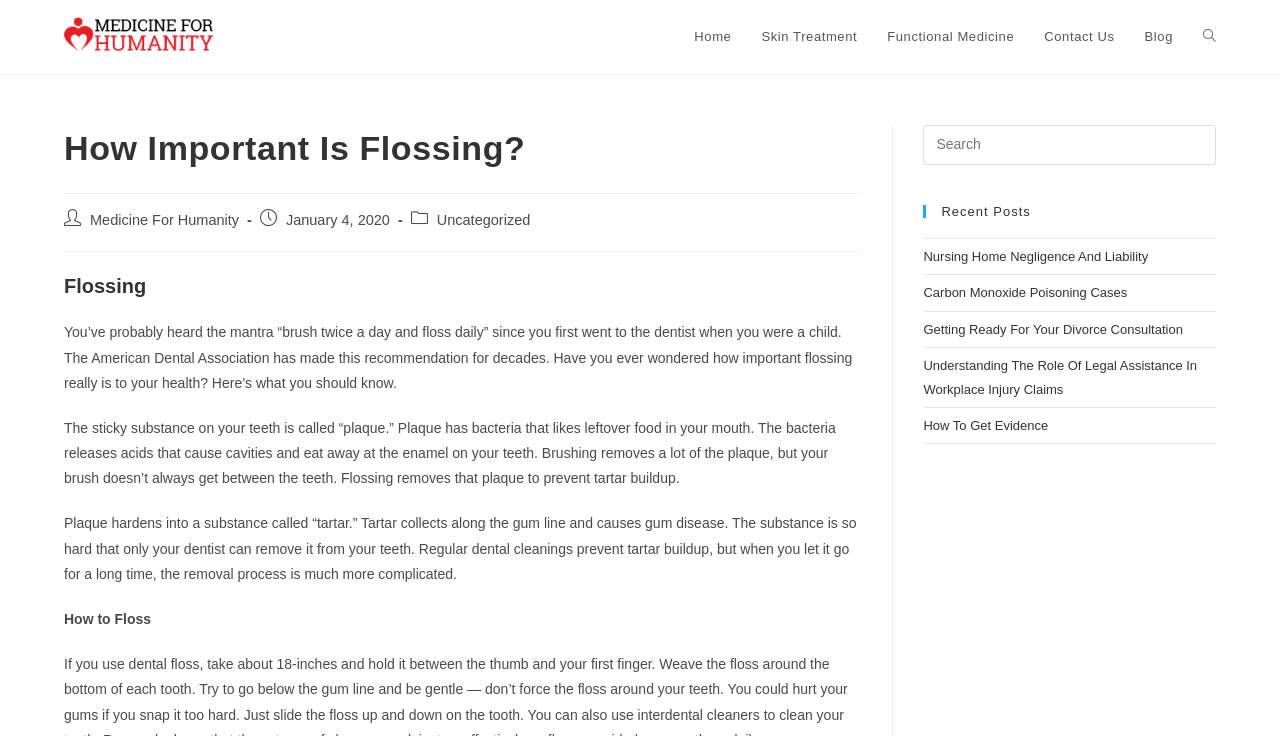What is the consequence of not removing tartar?
Using the visual information, reply with a single word or short phrase.

Gum disease